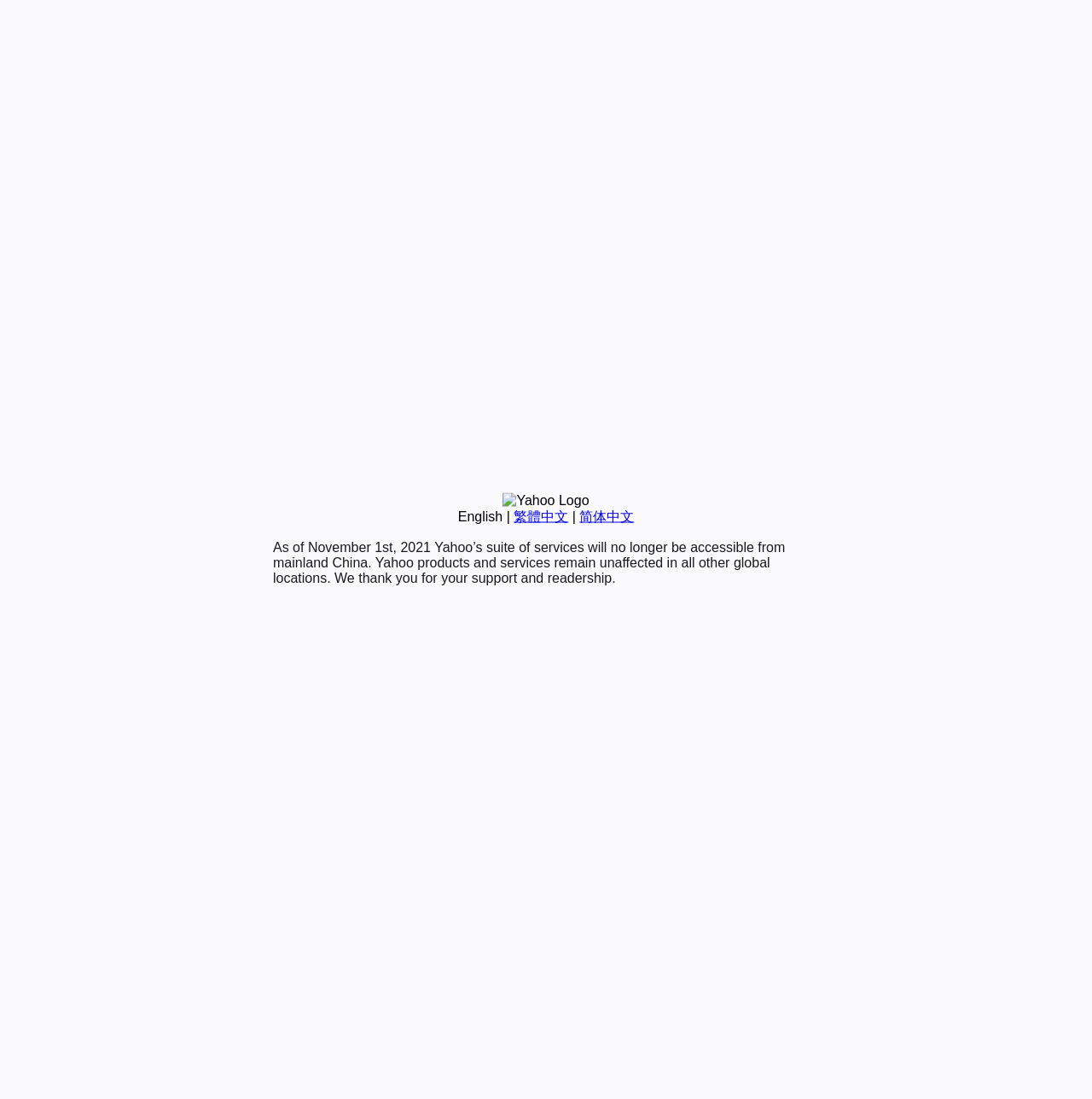Given the description 繁體中文, predict the bounding box coordinates of the UI element. Ensure the coordinates are in the format (top-left x, top-left y, bottom-right x, bottom-right y) and all values are between 0 and 1.

[0.47, 0.463, 0.52, 0.476]